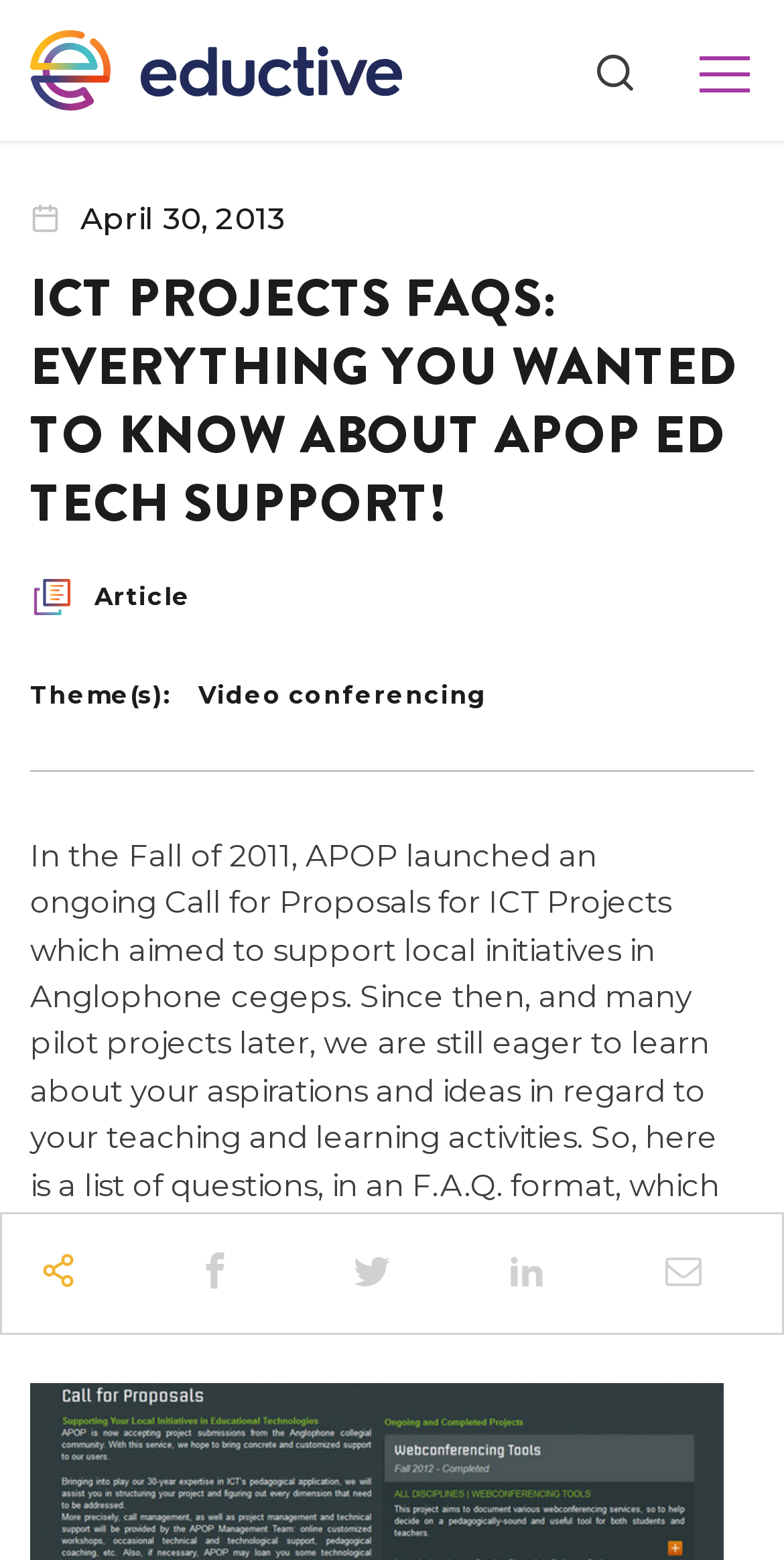Answer the question briefly using a single word or phrase: 
What is the theme mentioned on the webpage?

Video conferencing